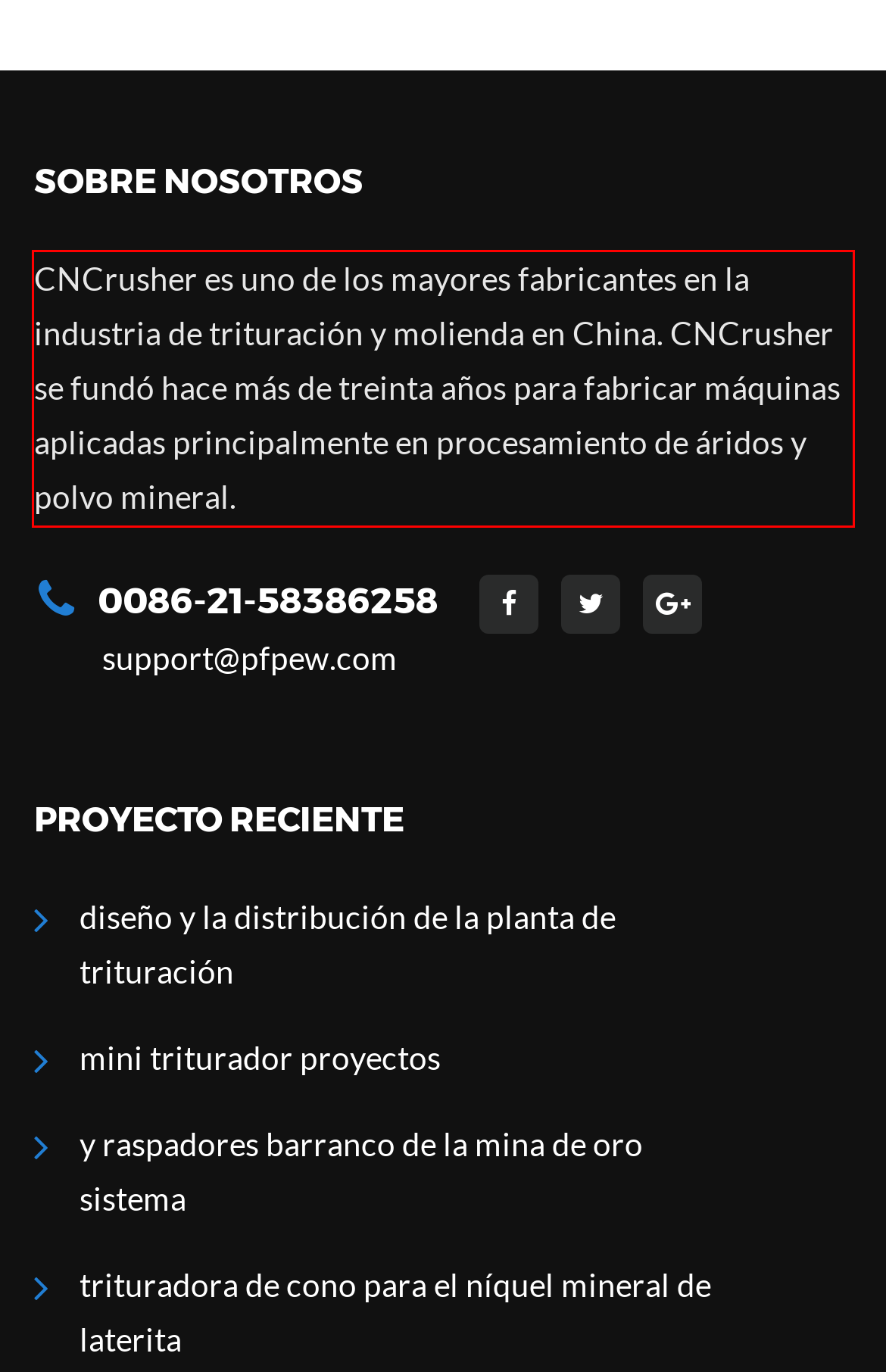Please identify the text within the red rectangular bounding box in the provided webpage screenshot.

CNCrusher es uno de los mayores fabricantes en la industria de trituración y molienda en China. CNCrusher se fundó hace más de treinta años para fabricar máquinas aplicadas principalmente en procesamiento de áridos y polvo mineral.